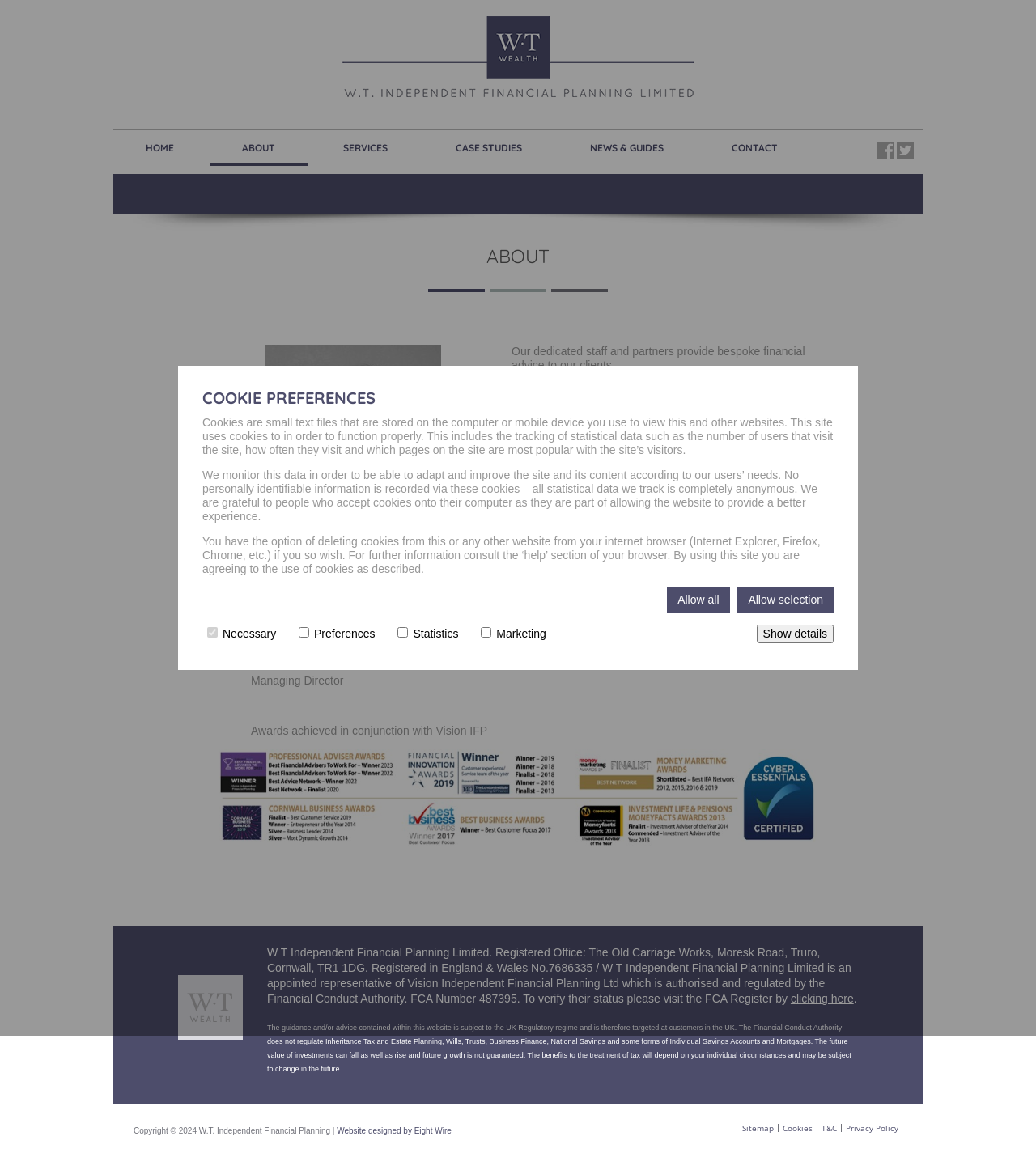What is the name of the company that designed the website?
Kindly answer the question with as much detail as you can.

The website's design credit is given to Eight Wire, which is mentioned at the bottom of the webpage.